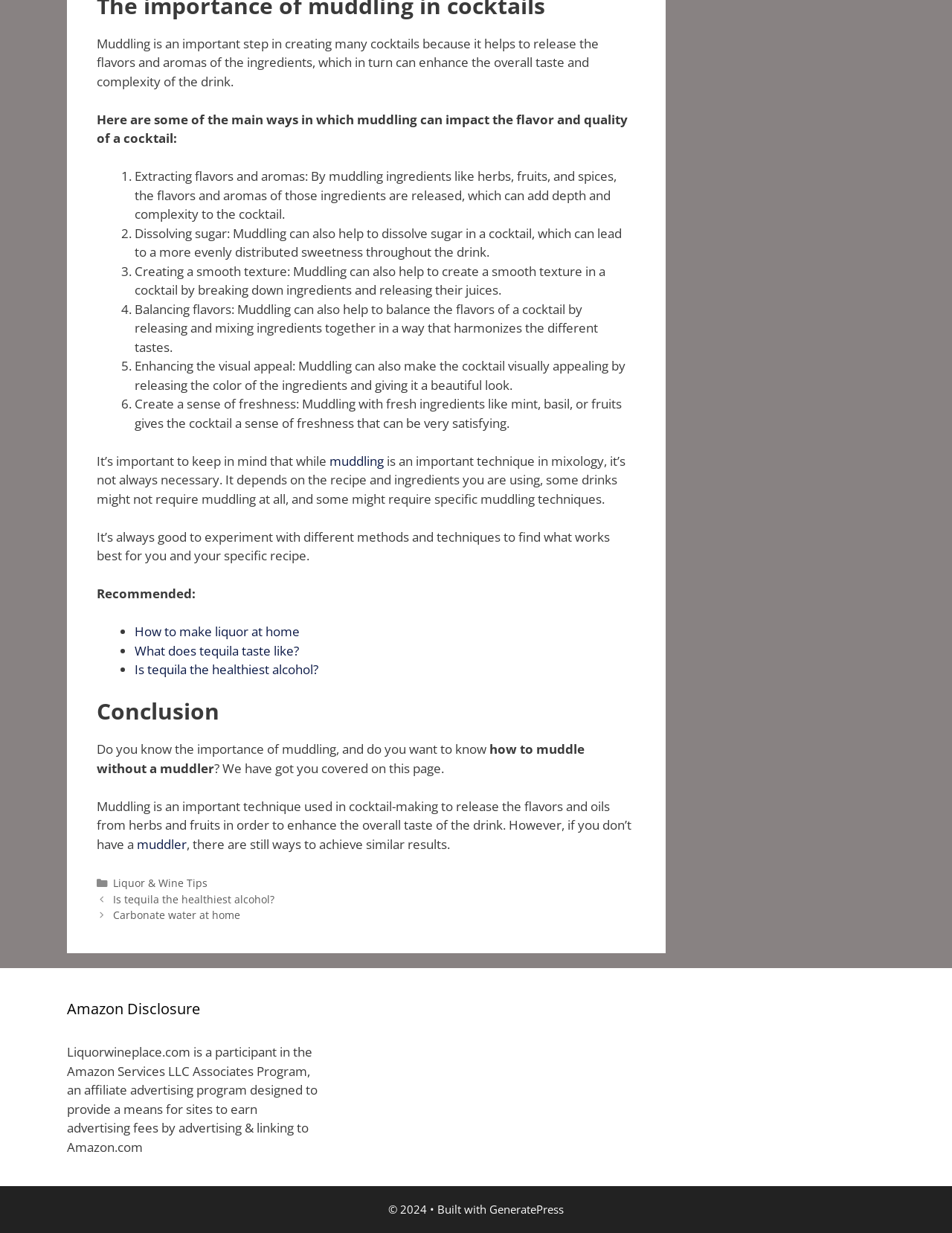Respond with a single word or phrase to the following question:
How many ways does muddling impact the flavor and quality of a cocktail?

Six ways